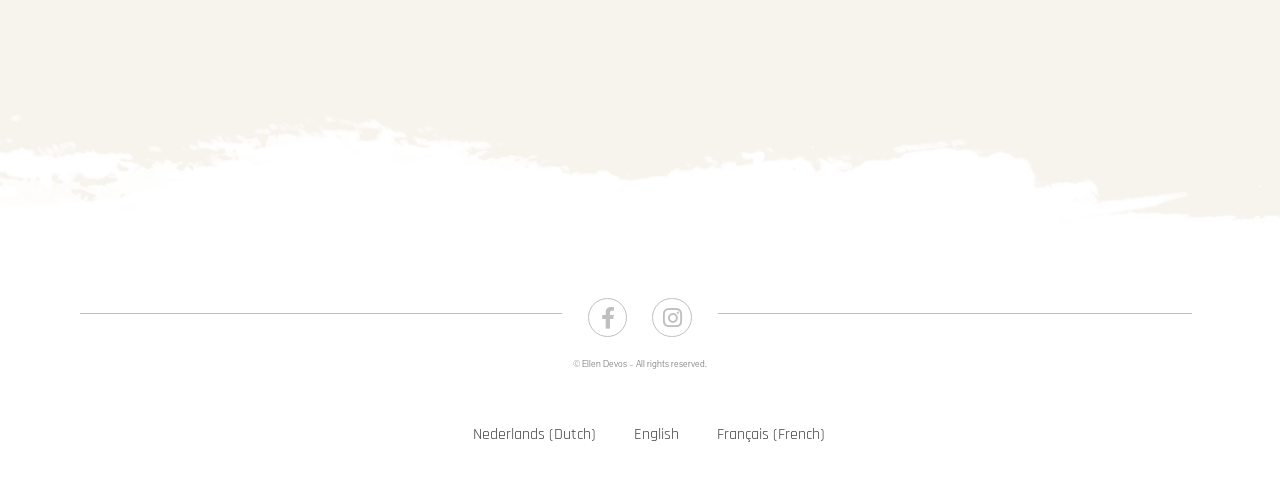Please determine the bounding box coordinates, formatted as (top-left x, top-left y, bottom-right x, bottom-right y), with all values as floating point numbers between 0 and 1. Identify the bounding box of the region described as: Nederlands (Dutch)

[0.348, 0.866, 0.473, 0.921]